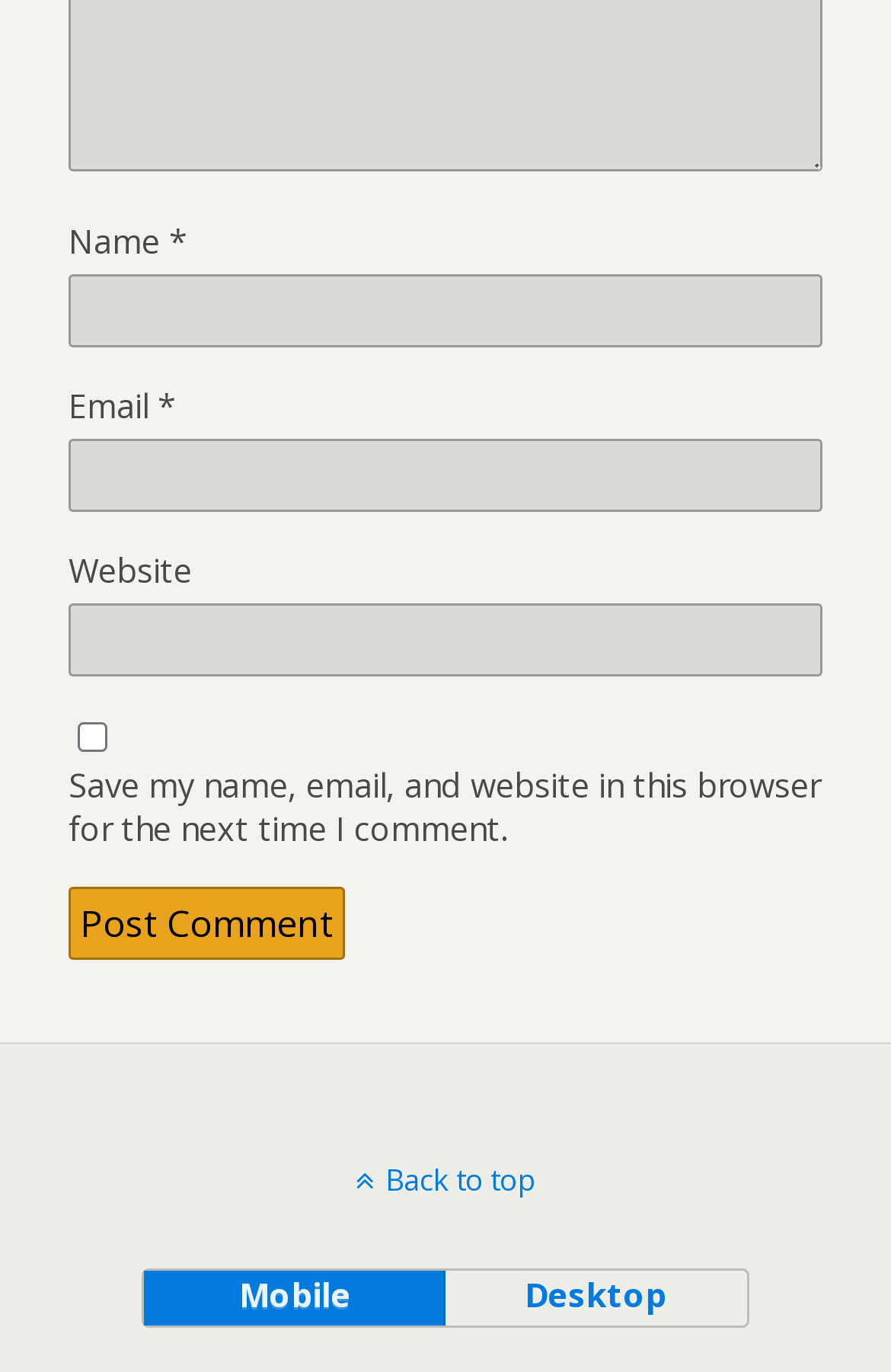Can you specify the bounding box coordinates for the region that should be clicked to fulfill this instruction: "Save your information for next time".

[0.087, 0.526, 0.121, 0.547]